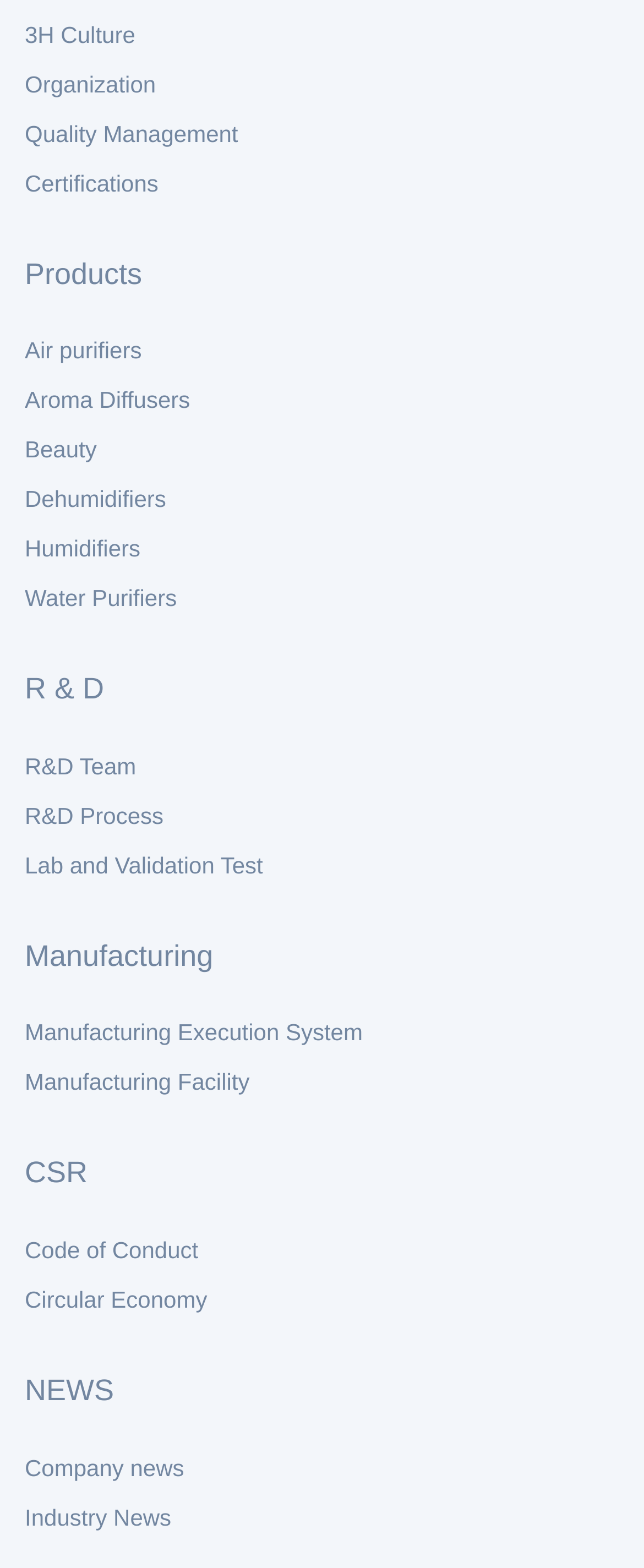Please answer the following question using a single word or phrase: 
What is the last section on the webpage?

NEWS